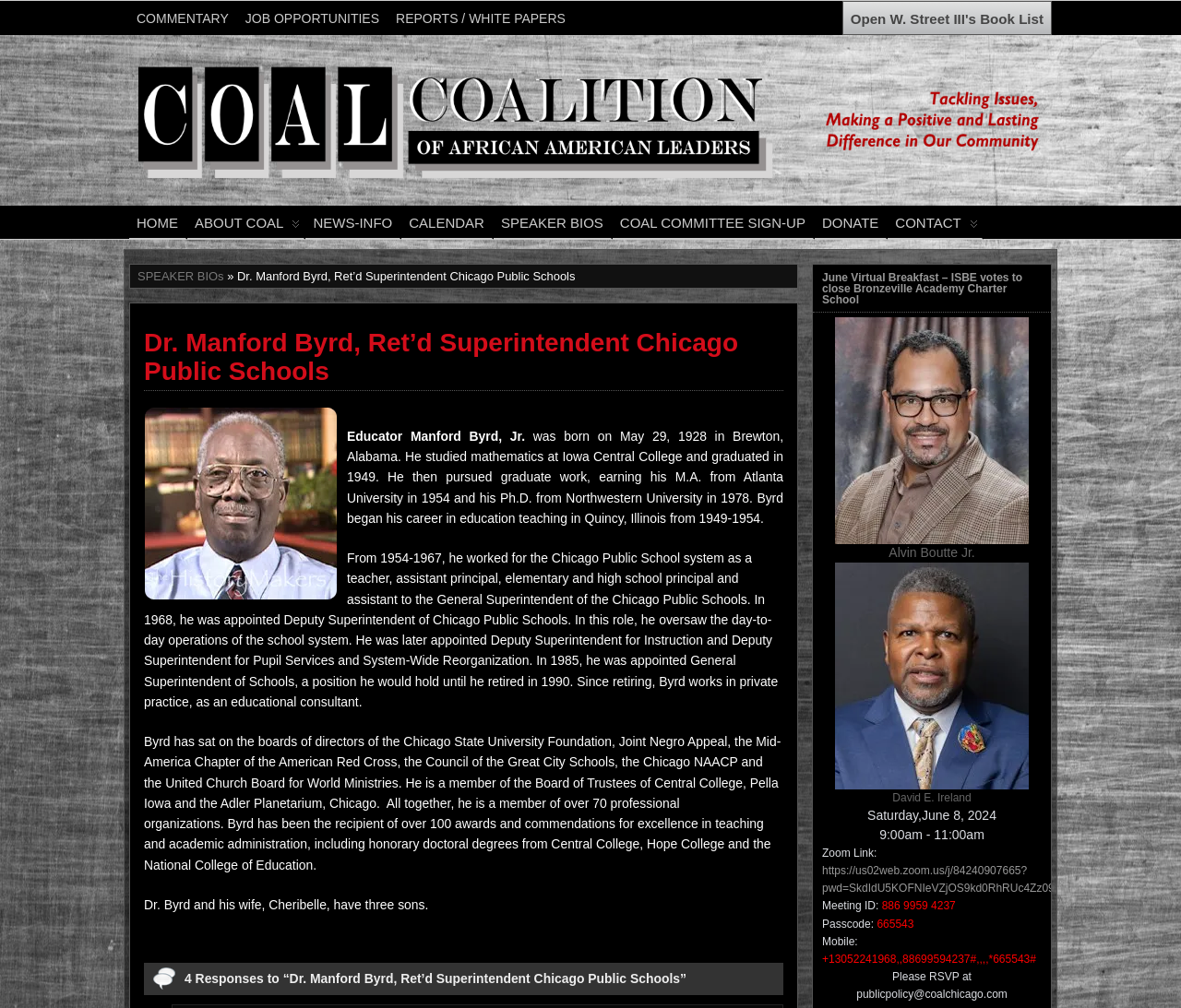Given the element description, predict the bounding box coordinates in the format (top-left x, top-left y, bottom-right x, bottom-right y). Make sure all values are between 0 and 1. Here is the element description: Preston Wilson

None